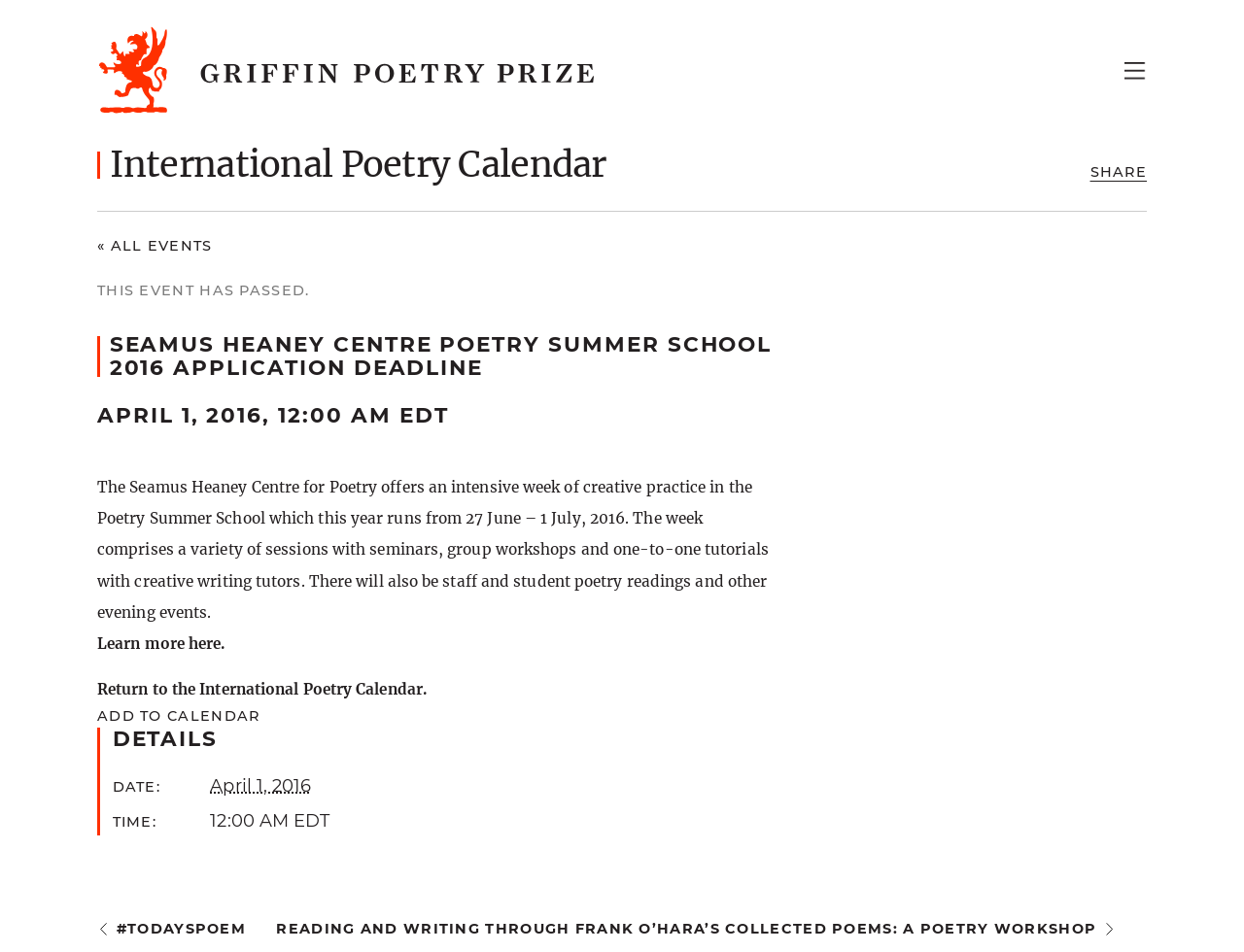Please identify the bounding box coordinates of the element on the webpage that should be clicked to follow this instruction: "Toggle the navigation menu". The bounding box coordinates should be given as four float numbers between 0 and 1, formatted as [left, top, right, bottom].

[0.897, 0.056, 0.928, 0.093]